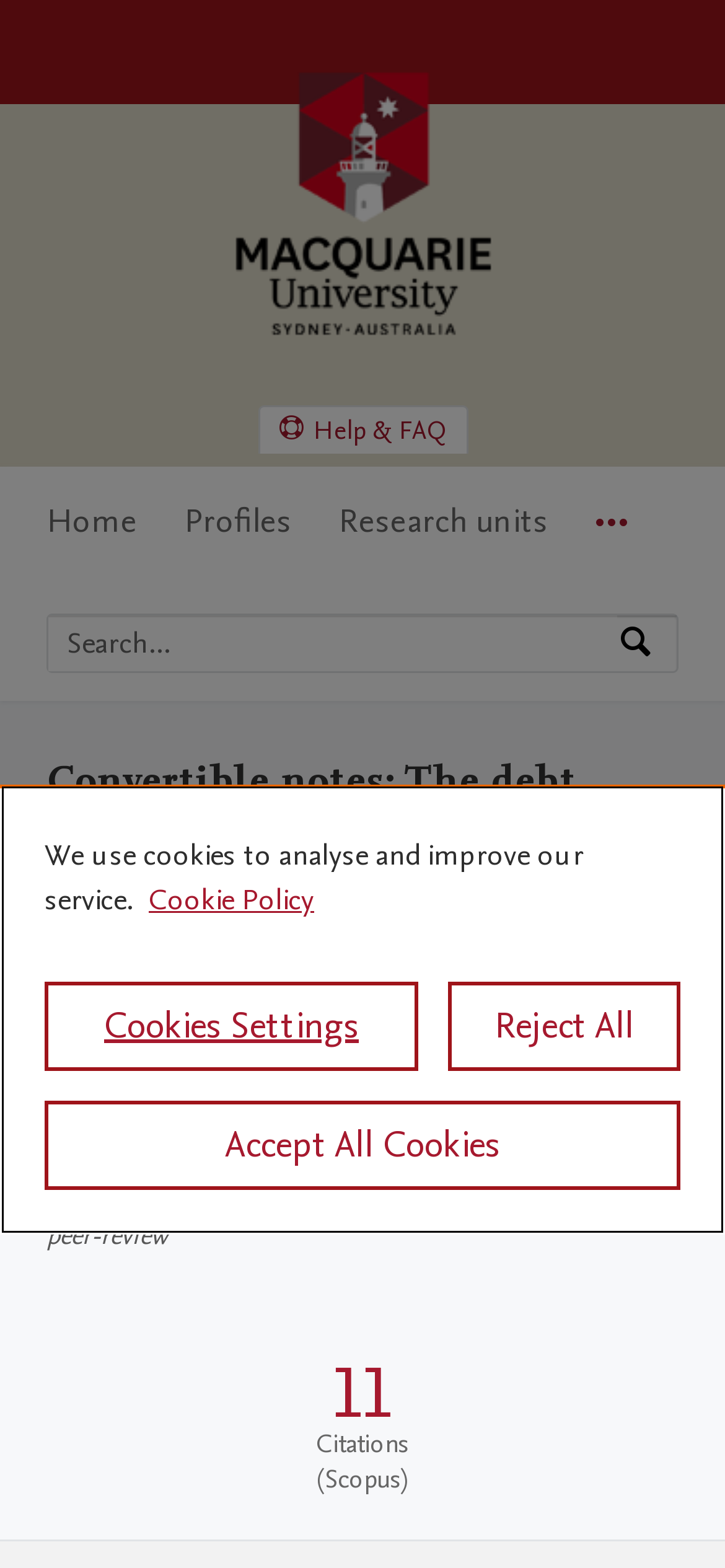Using the provided element description: "Macquarie University Home", determine the bounding box coordinates of the corresponding UI element in the screenshot.

[0.254, 0.208, 0.746, 0.234]